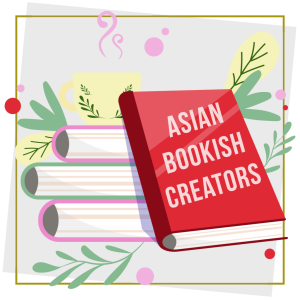What is the atmosphere of the illustration?
Deliver a detailed and extensive answer to the question.

The caption describes the background of the illustration as featuring 'soft pastel colors' and 'playful elements', which contribute to a 'warm and inviting atmosphere'.